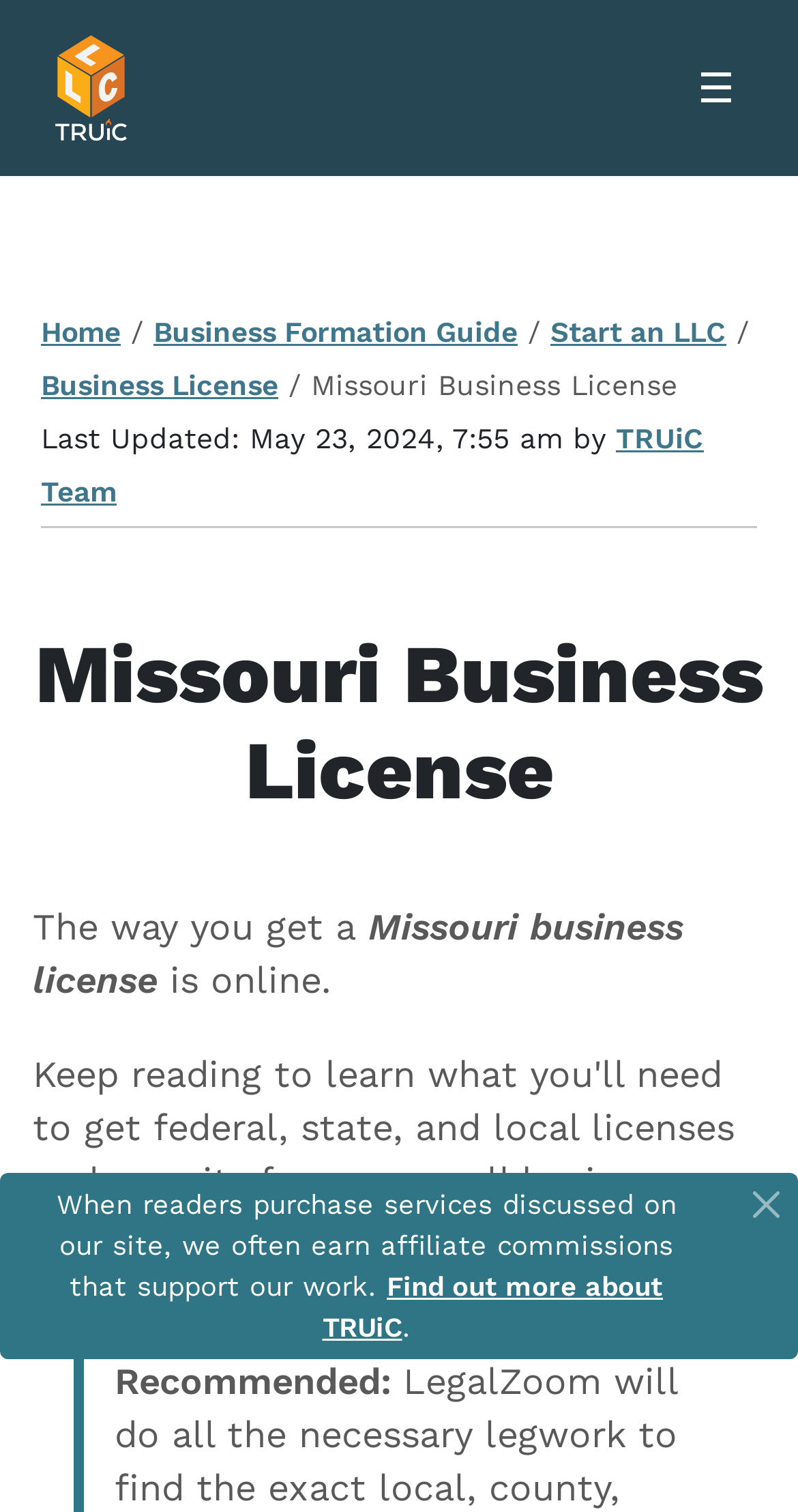Show the bounding box coordinates for the HTML element described as: "Find out more about TRUiC".

[0.404, 0.841, 0.831, 0.888]